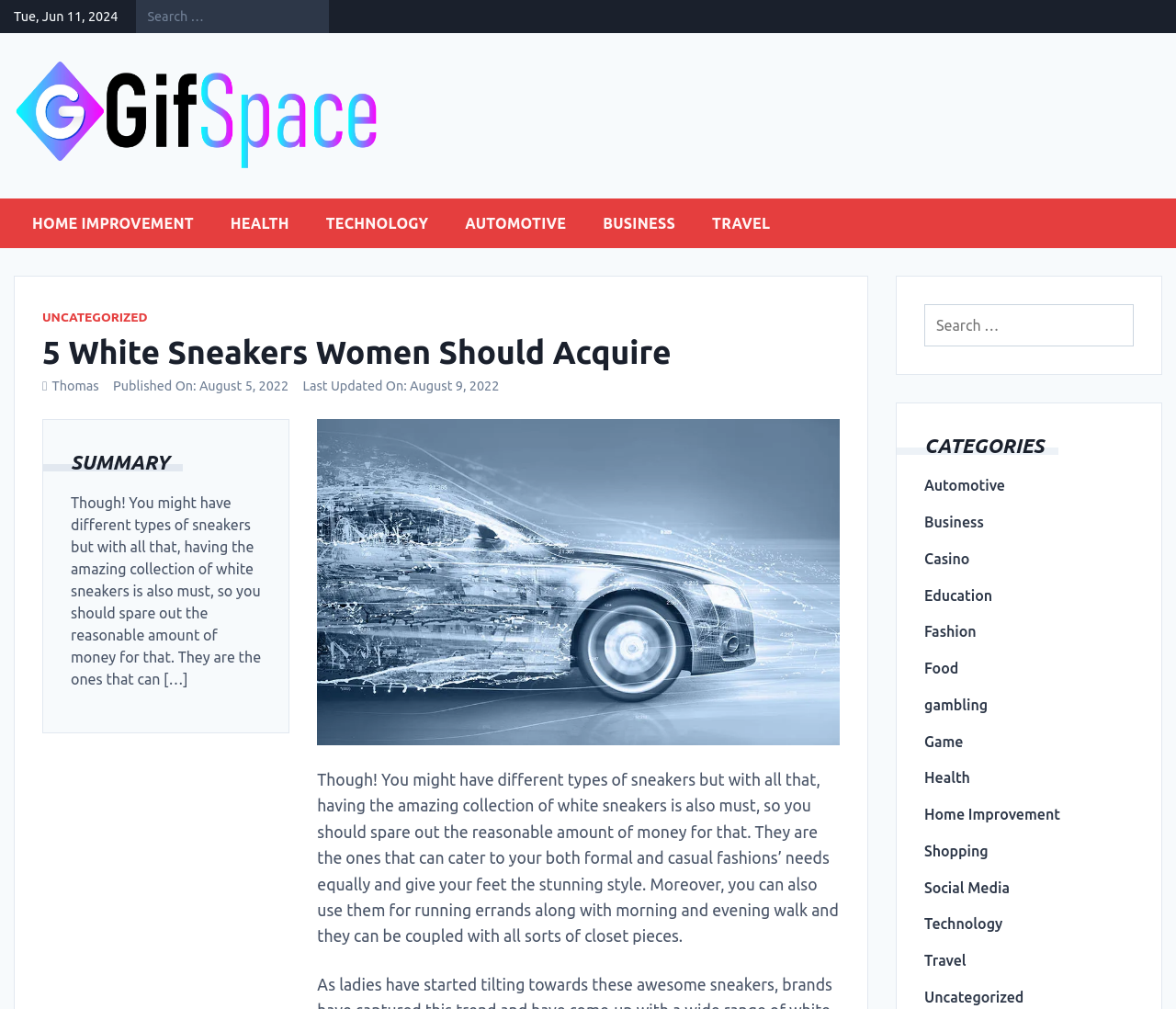Please specify the coordinates of the bounding box for the element that should be clicked to carry out this instruction: "Search for something". The coordinates must be four float numbers between 0 and 1, formatted as [left, top, right, bottom].

[0.786, 0.301, 0.964, 0.343]